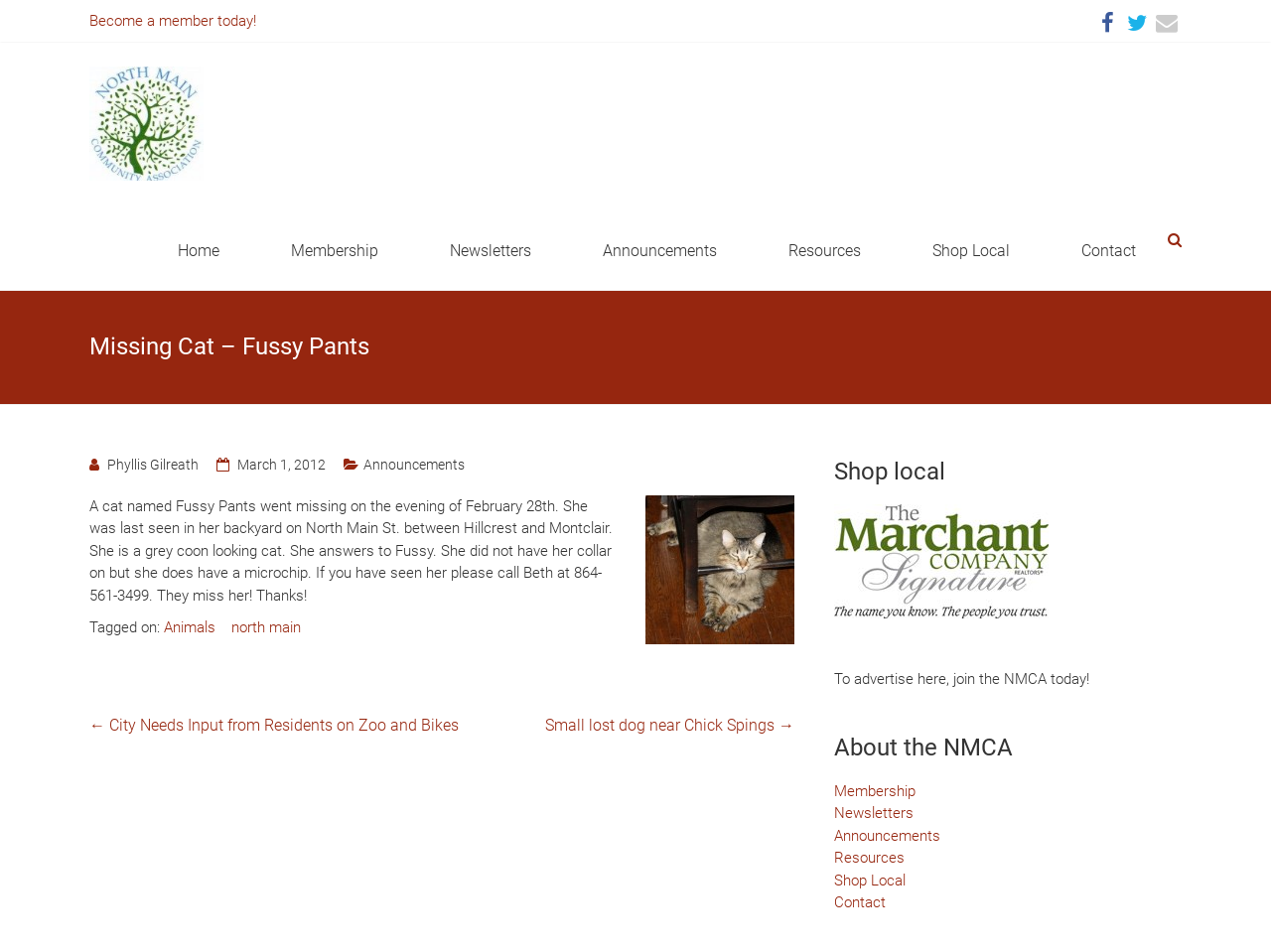Please find the bounding box for the UI component described as follows: "March 1, 2012March 1, 2012".

[0.187, 0.479, 0.256, 0.496]